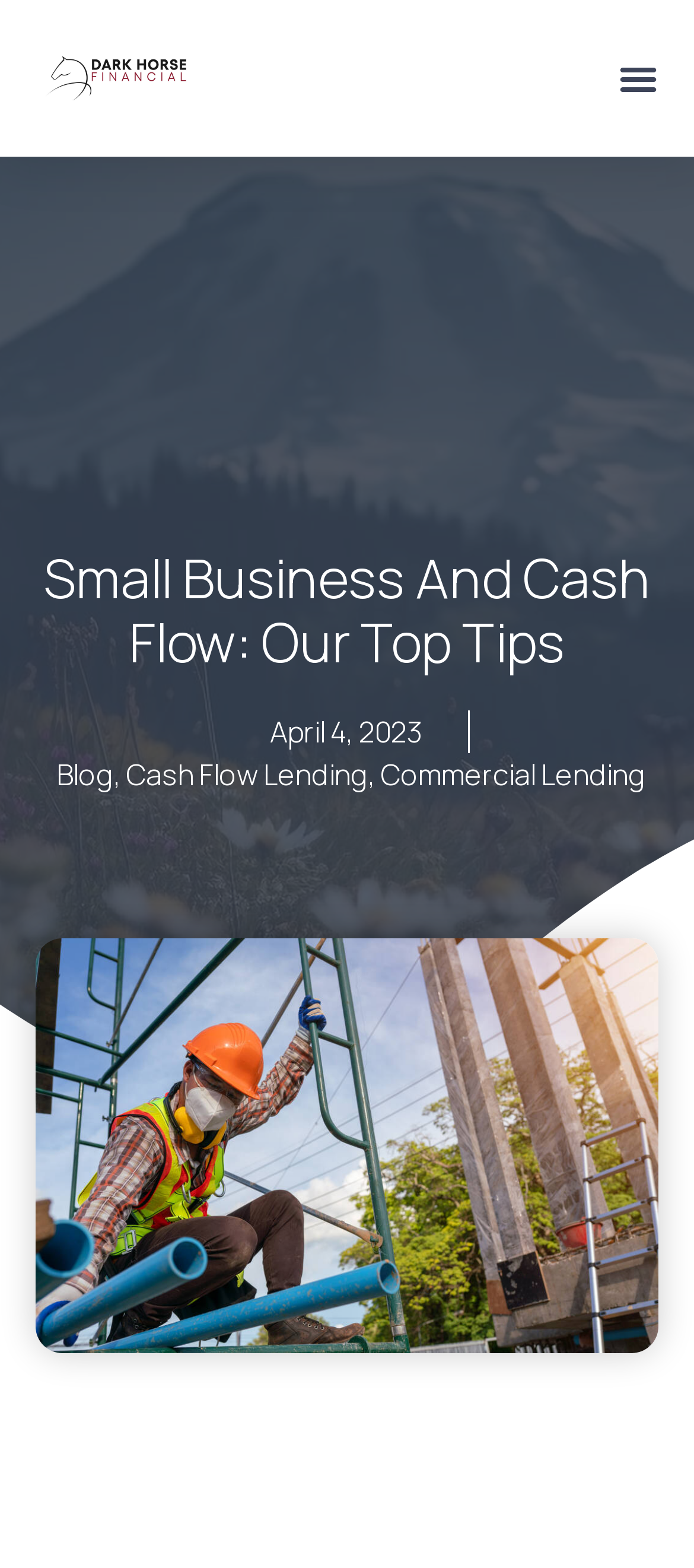Is the menu toggle button expanded?
From the details in the image, answer the question comprehensively.

I checked the button element with the text 'Menu Toggle' and found that its 'expanded' property is set to 'False', which means that the menu toggle button is not expanded.